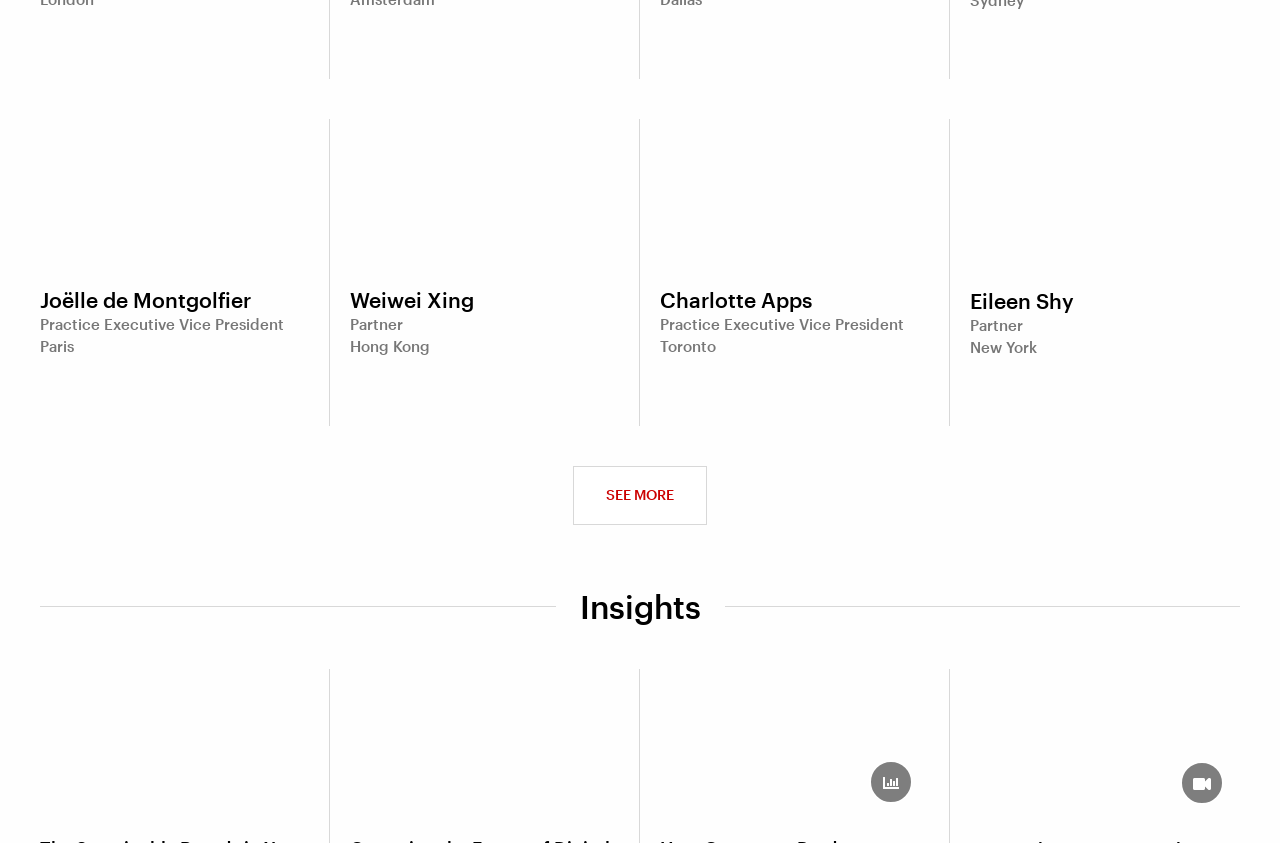Locate the bounding box coordinates of the clickable area needed to fulfill the instruction: "Read Eileen Shy's profile".

[0.758, 0.34, 0.969, 0.425]